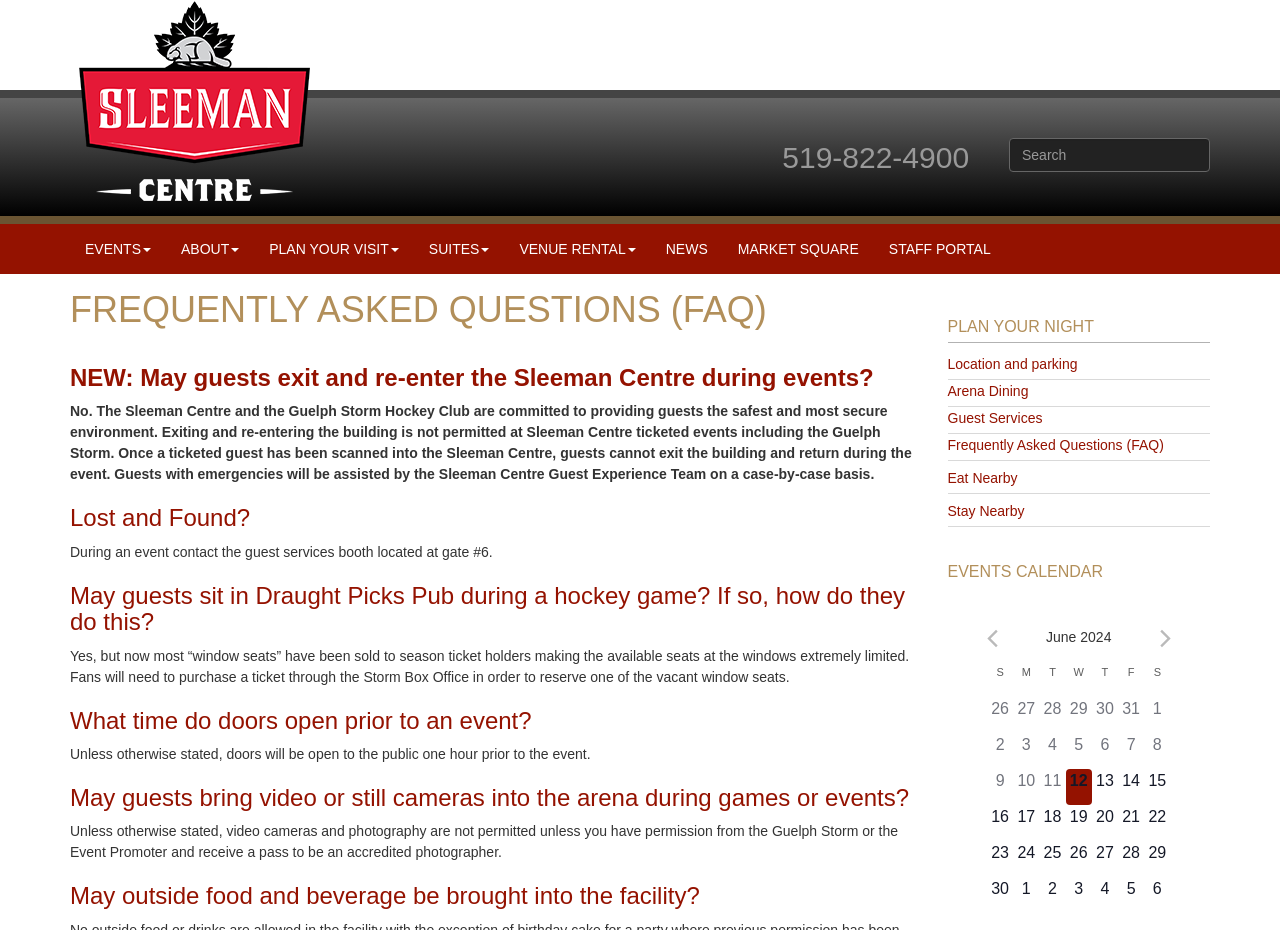Answer the question with a single word or phrase: 
What is the current month displayed on the events calendar?

June 2024